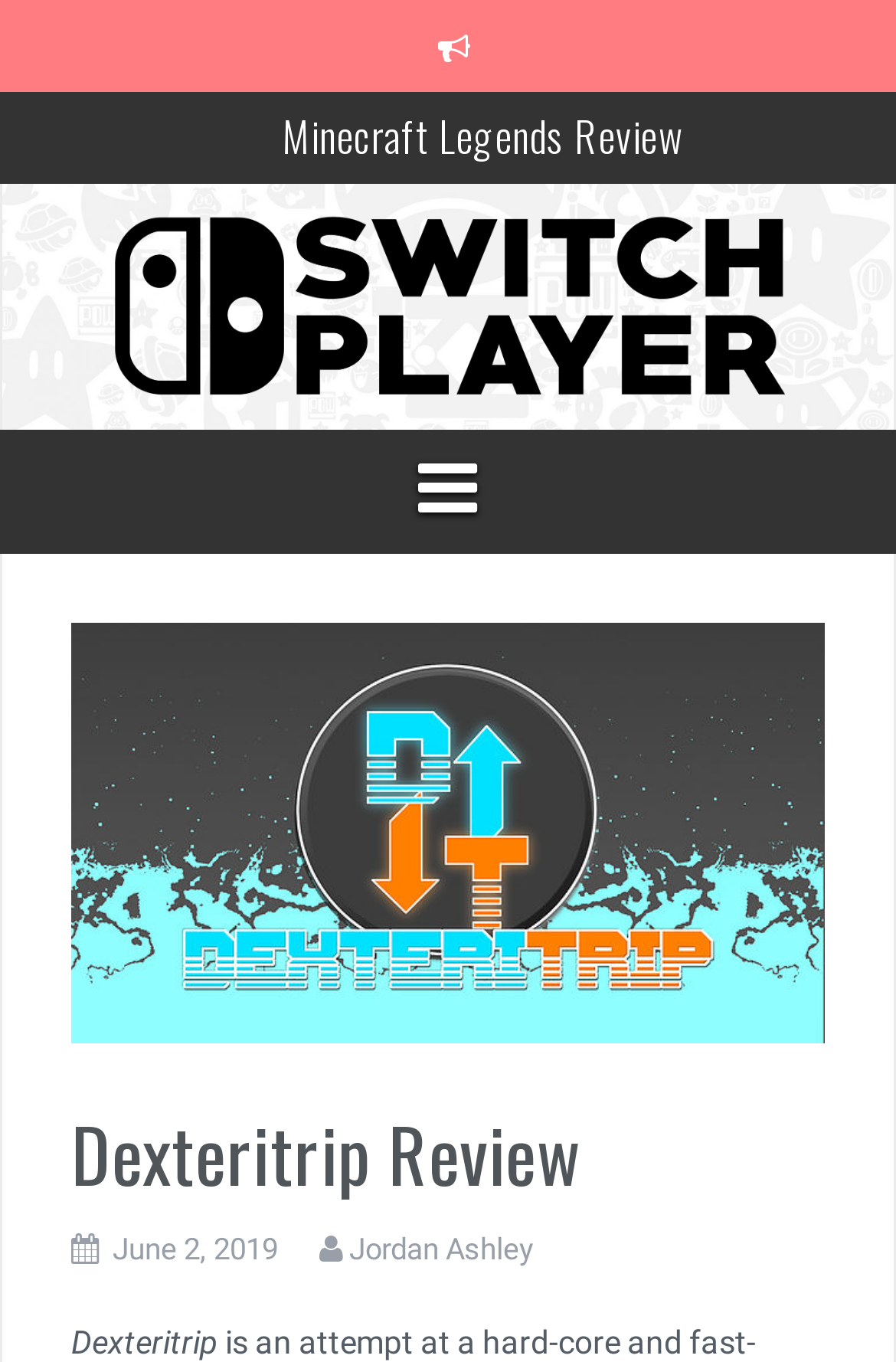Please locate the bounding box coordinates of the element that needs to be clicked to achieve the following instruction: "Check the review date". The coordinates should be four float numbers between 0 and 1, i.e., [left, top, right, bottom].

[0.126, 0.904, 0.31, 0.929]